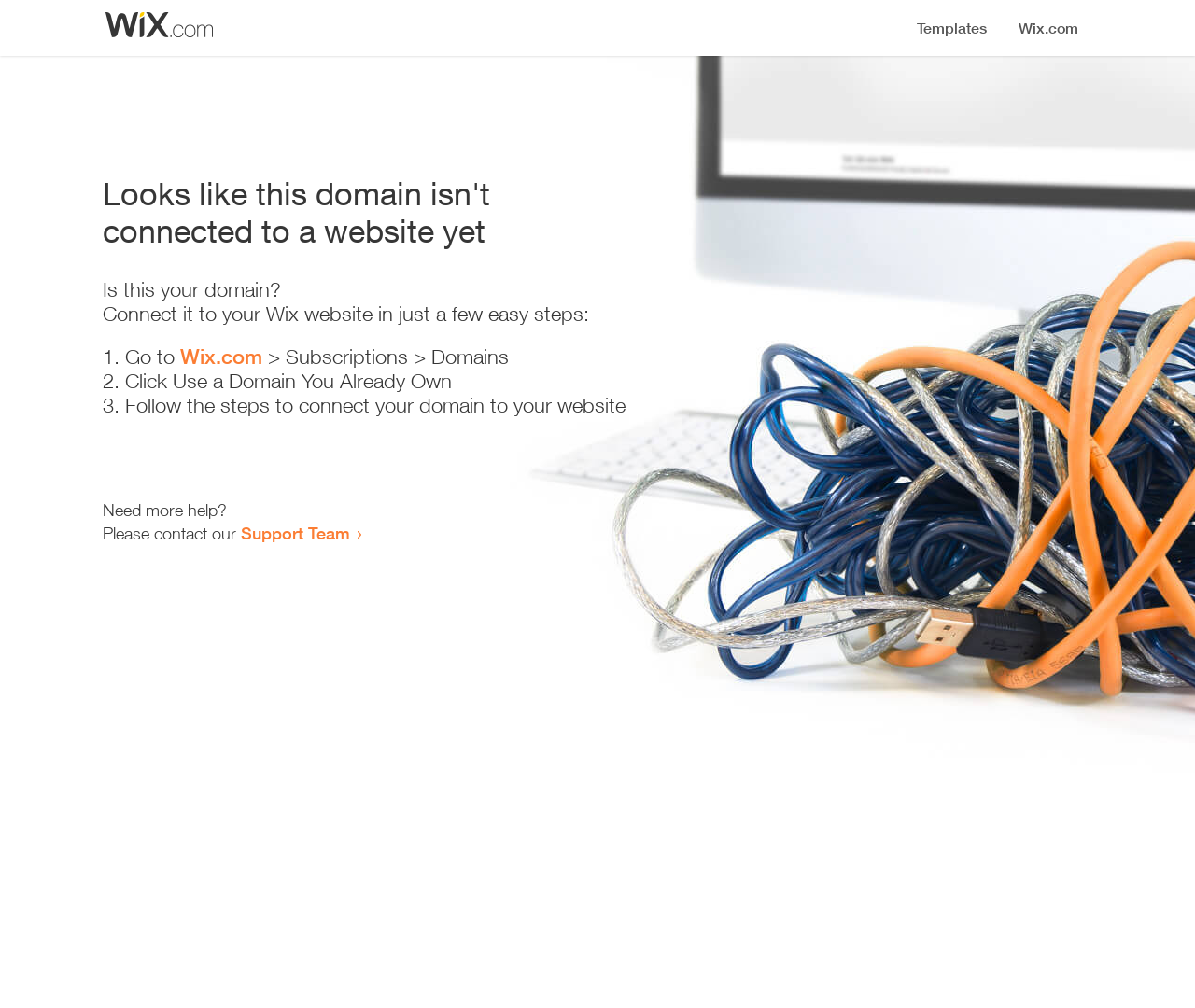What is the current status of this domain?
Please craft a detailed and exhaustive response to the question.

The webpage displays a heading that says 'Looks like this domain isn't connected to a website yet', indicating that the domain is not currently connected to a website.